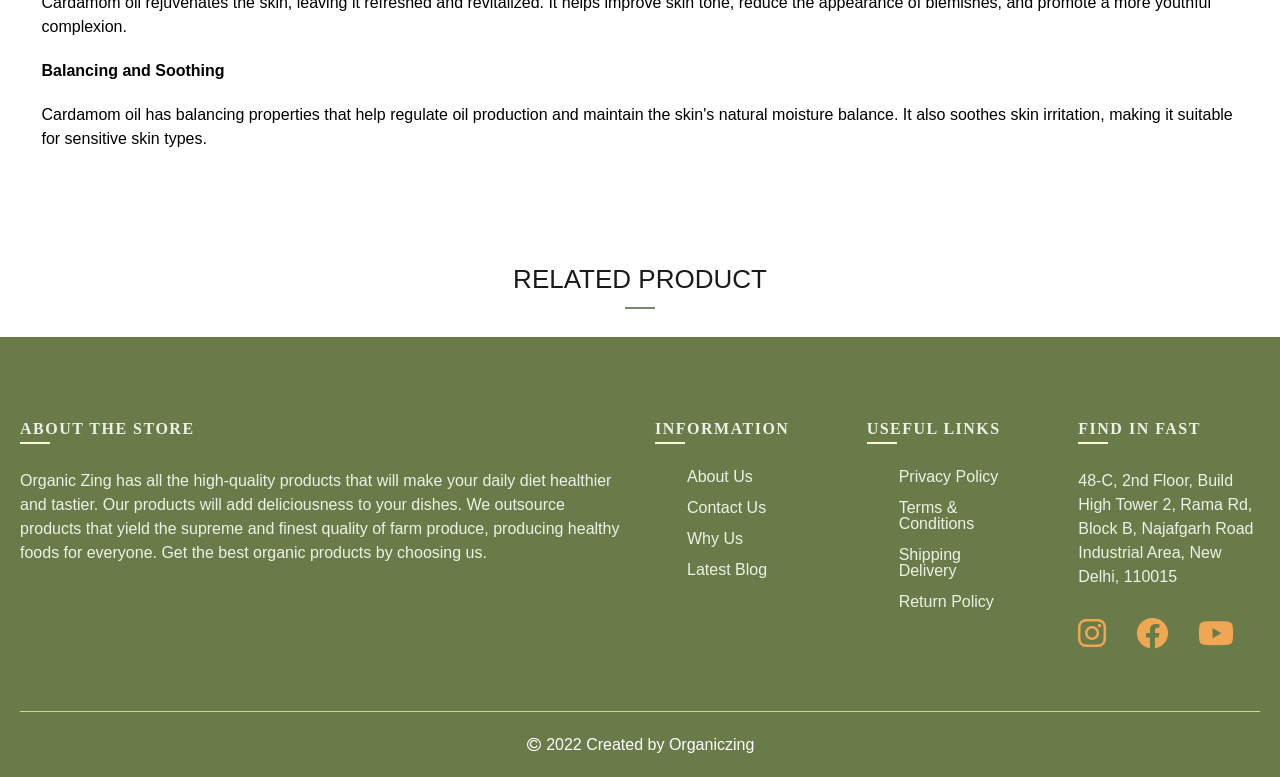Please find the bounding box coordinates of the element that you should click to achieve the following instruction: "Click on 'Latest Blog'". The coordinates should be presented as four float numbers between 0 and 1: [left, top, right, bottom].

[0.537, 0.723, 0.599, 0.744]